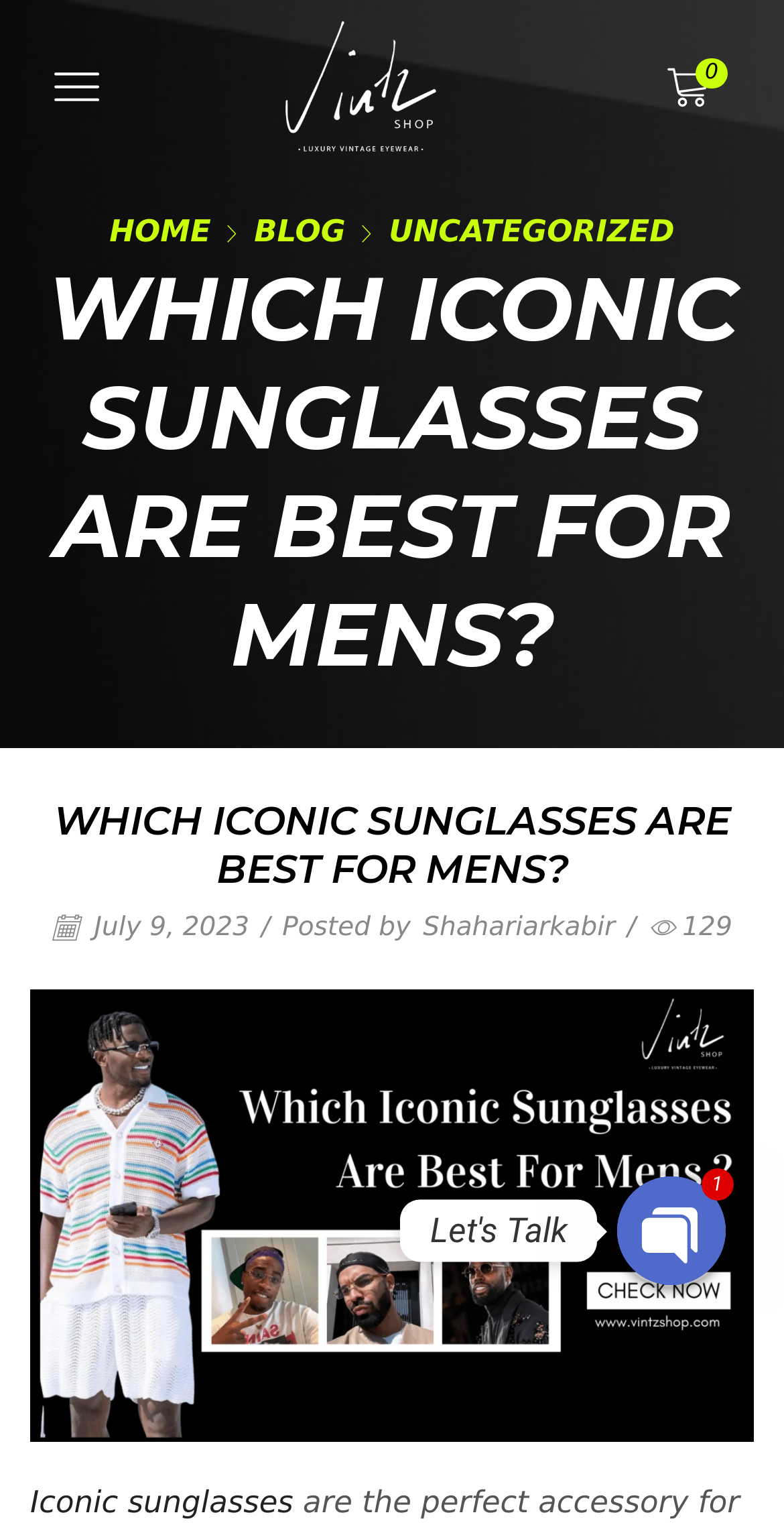For the given element description Home, determine the bounding box coordinates of the UI element. The coordinates should follow the format (top-left x, top-left y, bottom-right x, bottom-right y) and be within the range of 0 to 1.

[0.137, 0.138, 0.272, 0.166]